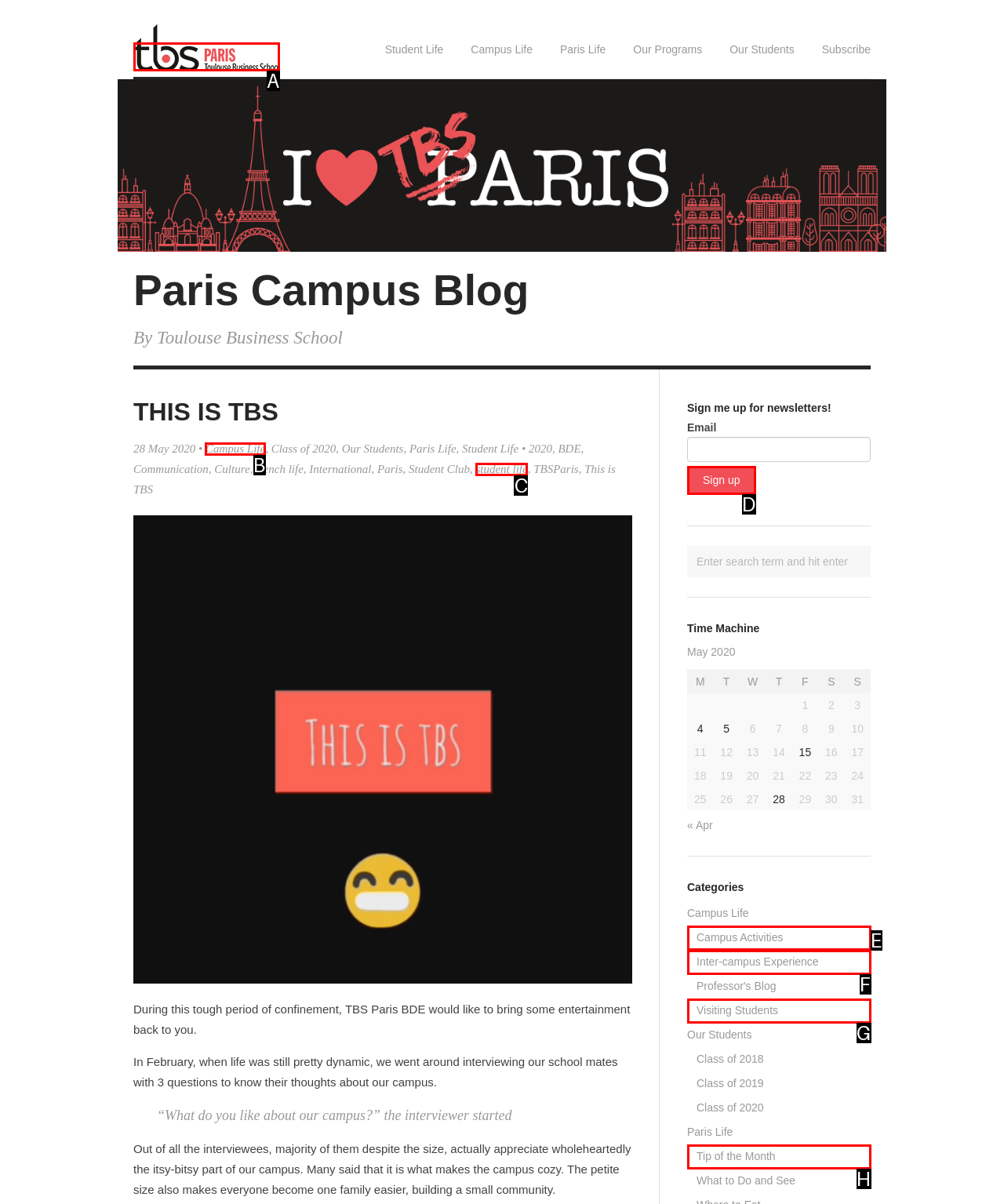Point out the option that aligns with the description: sim box detection
Provide the letter of the corresponding choice directly.

None